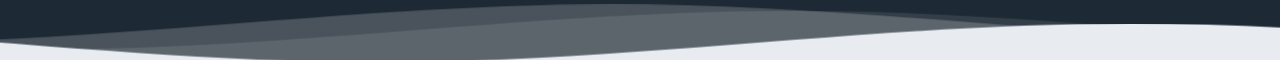Give a thorough caption for the picture.

The image features a smooth gradient design that transitions from dark to light shades, evoking a sense of depth and intrigue. This artistic visual serves as a backdrop for the ReVid platform, themed around enhancing the experience of enjoying movies and TV shows. It connects to the overarching message of providing users with innovative ways to engage with their favorite content, aligning seamlessly with the ethos of "endless new ways to enjoy your favorite movies and TV shows." The subtle use of color not only adds aesthetic appeal but also frames the enticing offerings highlighted in the surrounding text, such as free commentaries and unique perspectives brought by the ReVid community.